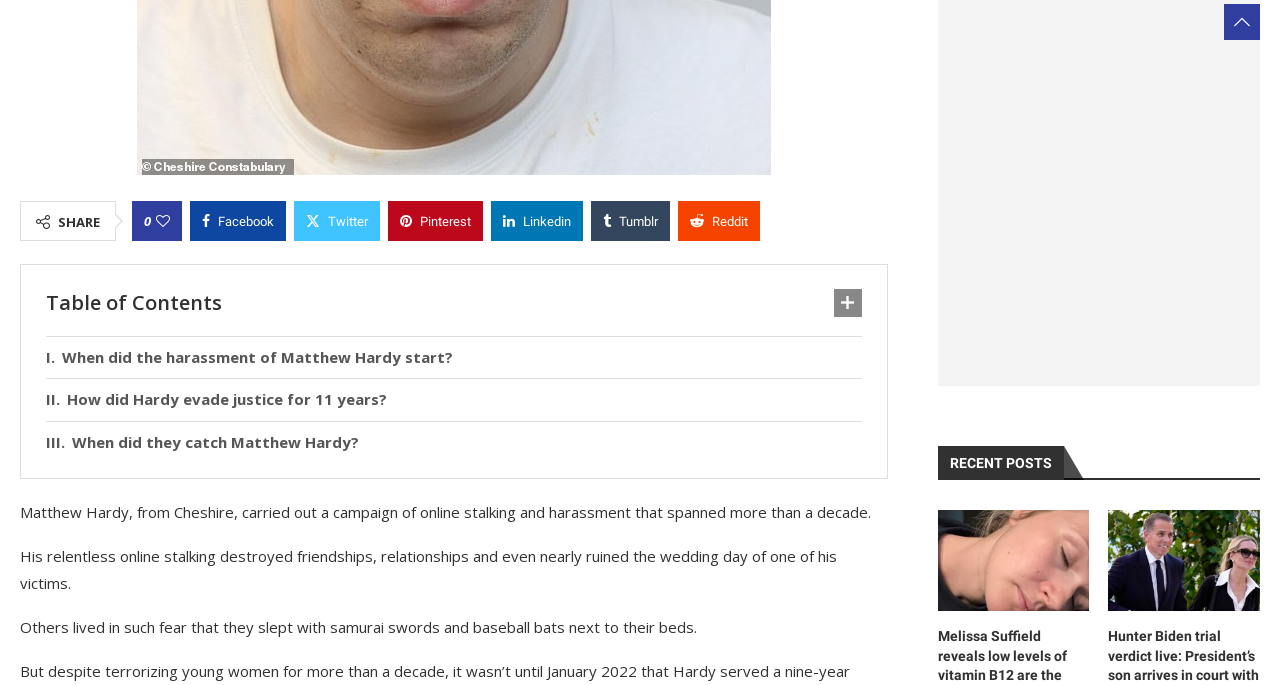Please find and report the bounding box coordinates of the element to click in order to perform the following action: "Check recent posts". The coordinates should be expressed as four float numbers between 0 and 1, in the format [left, top, right, bottom].

[0.733, 0.651, 0.984, 0.701]